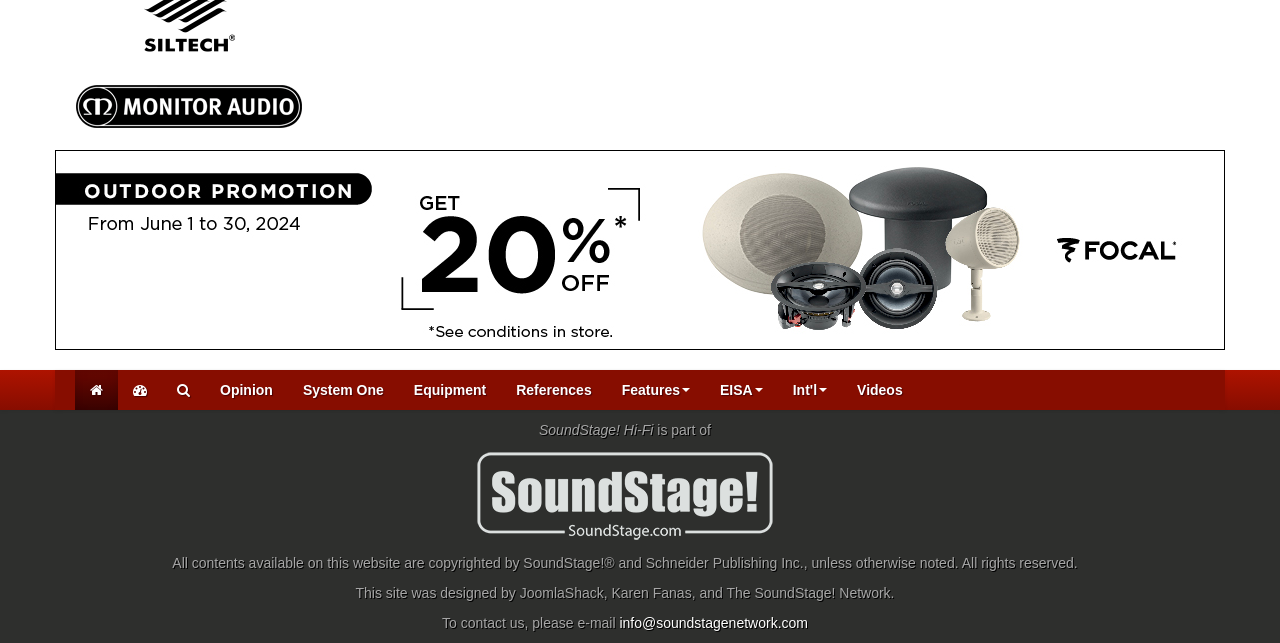What is the email address to contact the website?
Answer with a single word or phrase by referring to the visual content.

info@soundstagenetwork.com